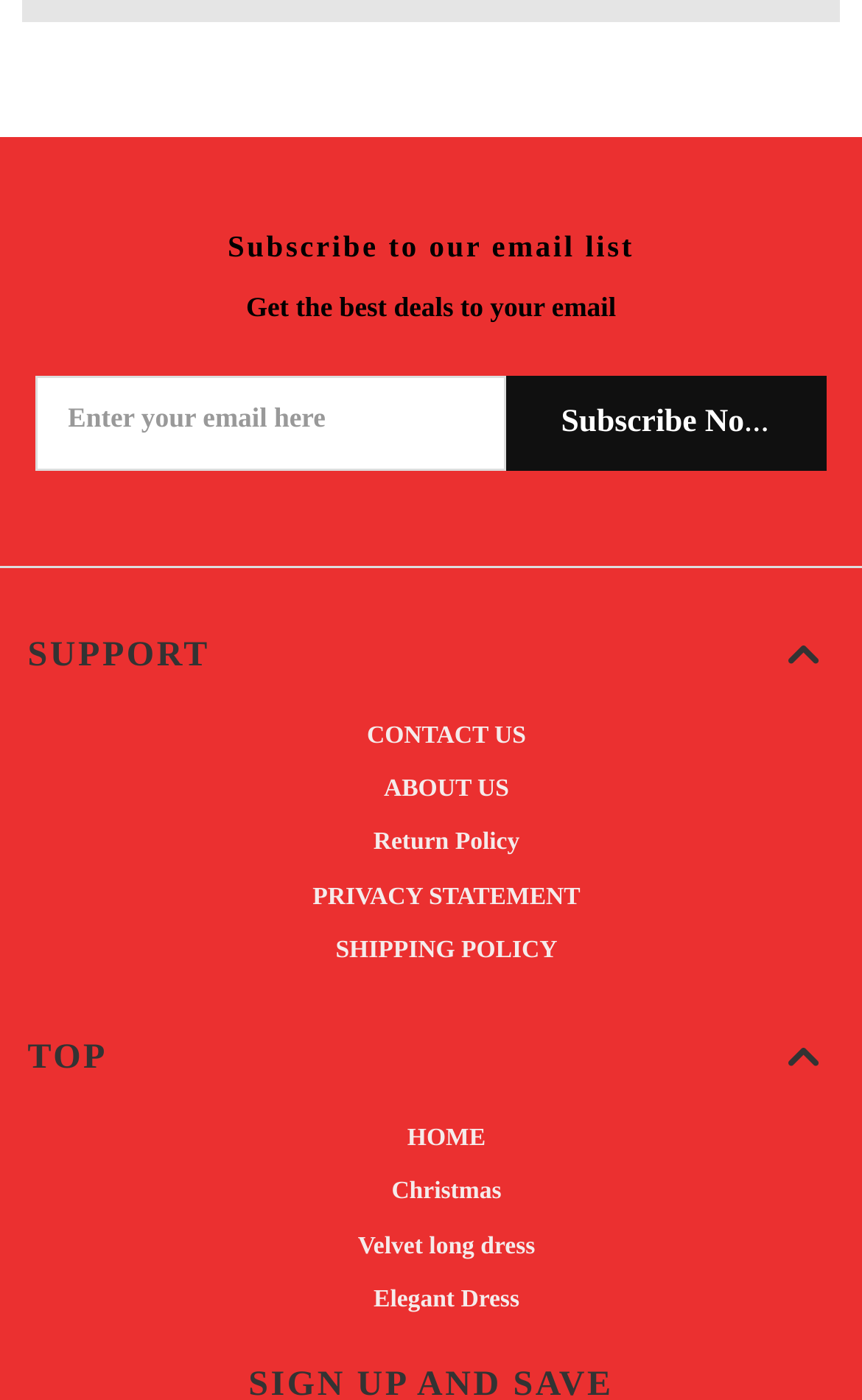Identify the bounding box coordinates of the specific part of the webpage to click to complete this instruction: "Subscribe to the email list".

[0.587, 0.268, 0.96, 0.337]